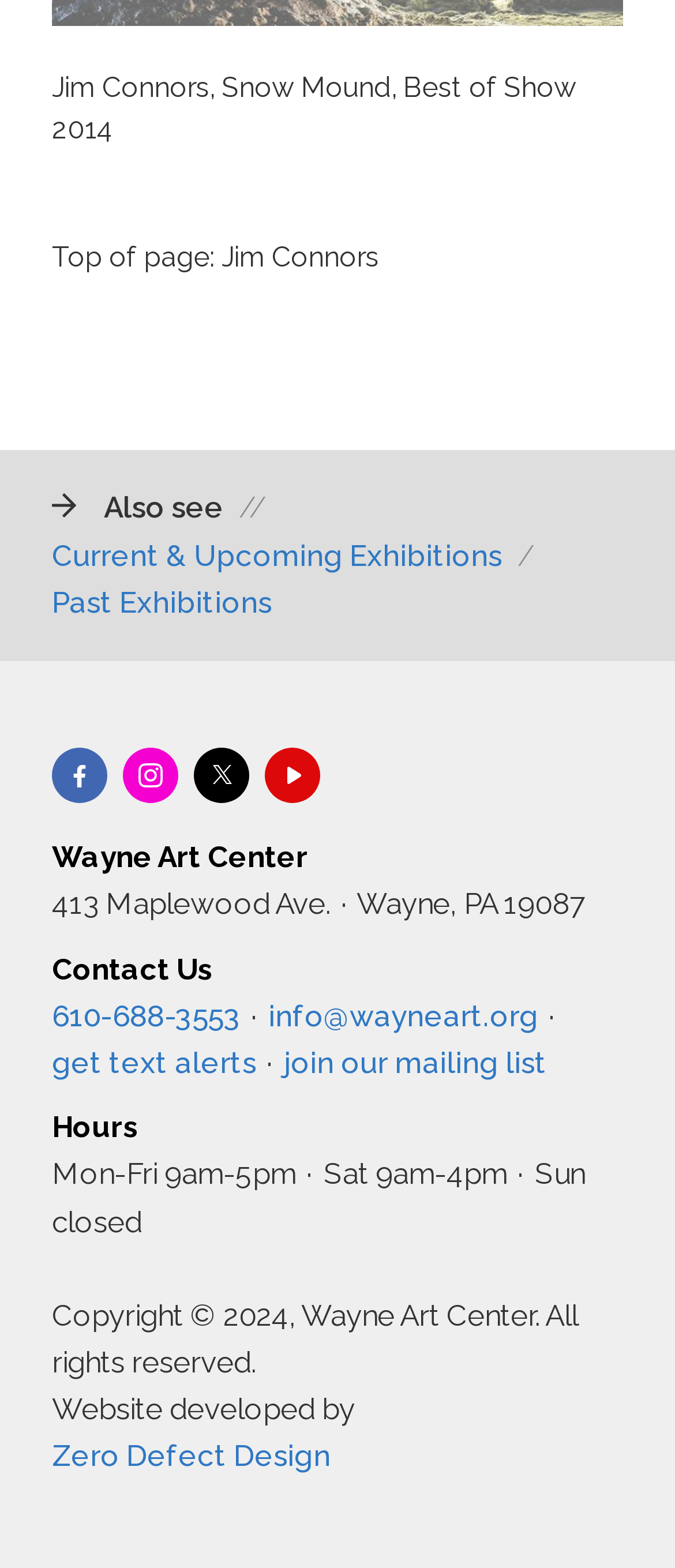What is the name of the art center?
Using the image provided, answer with just one word or phrase.

Wayne Art Center